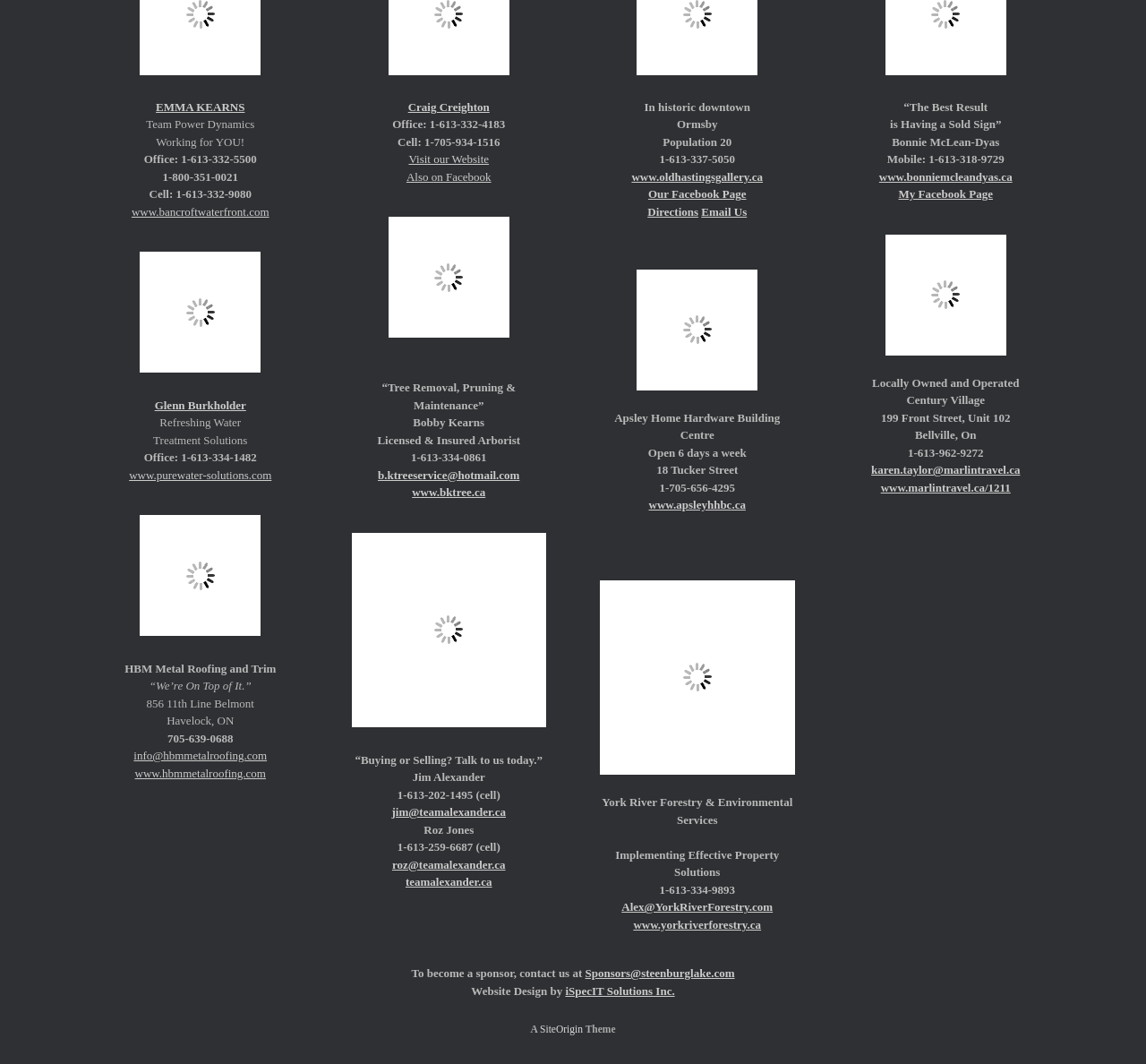What is the name of the real estate agent?
Kindly answer the question with as much detail as you can.

I found the name 'Emma Kearns' on the webpage, which is likely a real estate agent based on the context of the webpage.